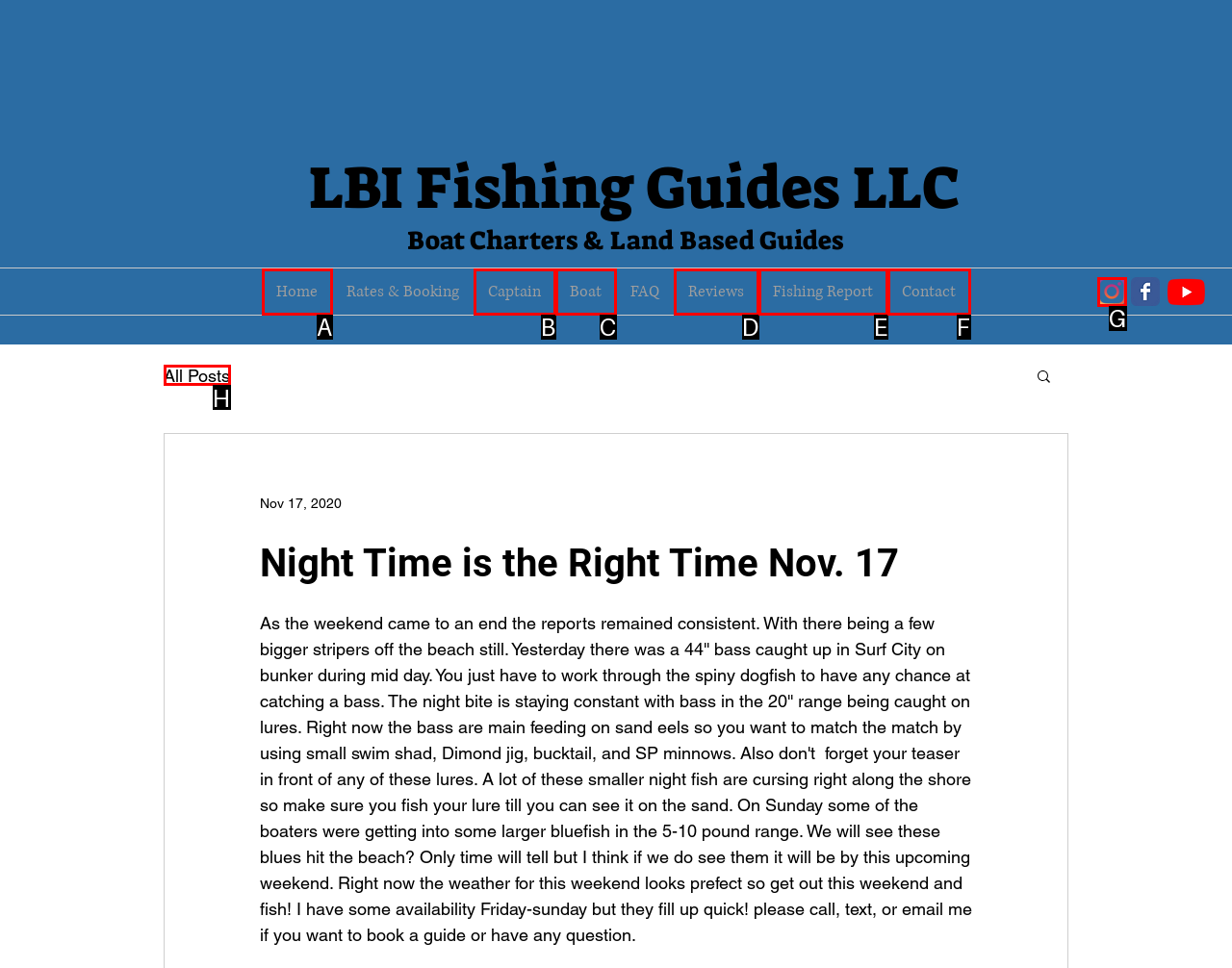From the available choices, determine which HTML element fits this description: Fishing Report Respond with the correct letter.

E